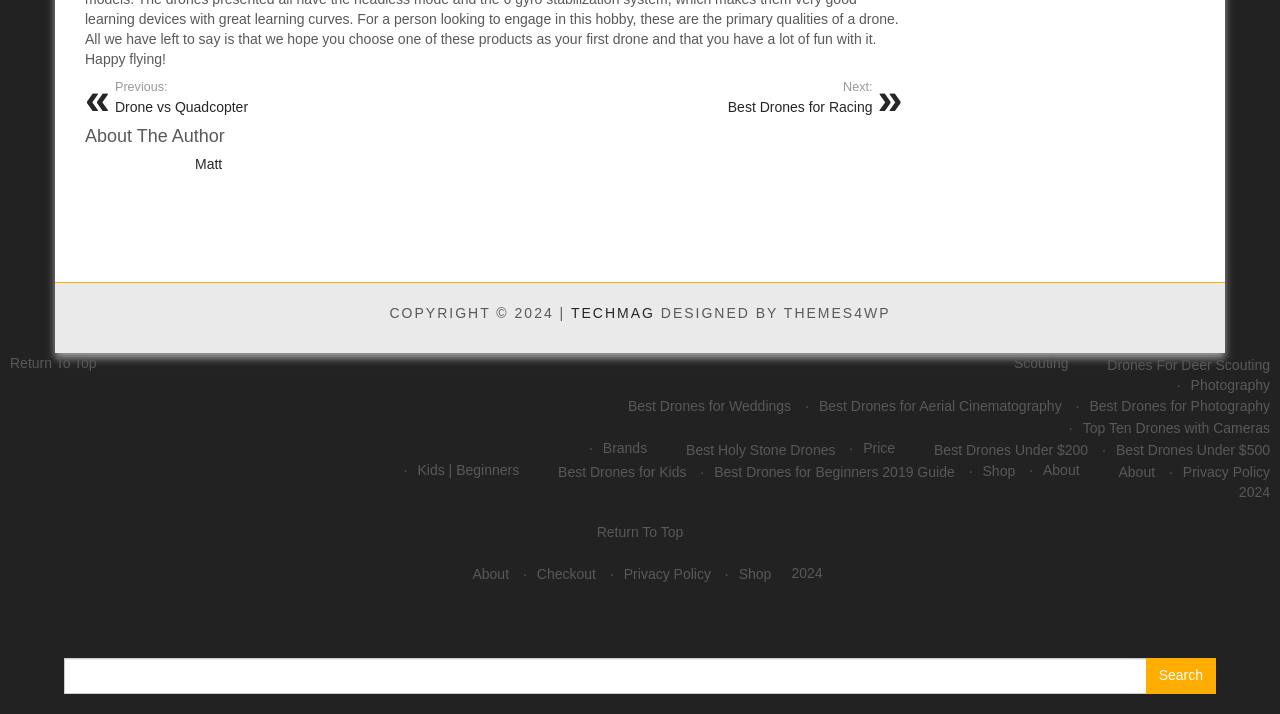Specify the bounding box coordinates of the region I need to click to perform the following instruction: "Search for something". The coordinates must be four float numbers in the range of 0 to 1, i.e., [left, top, right, bottom].

[0.05, 0.922, 0.95, 0.972]